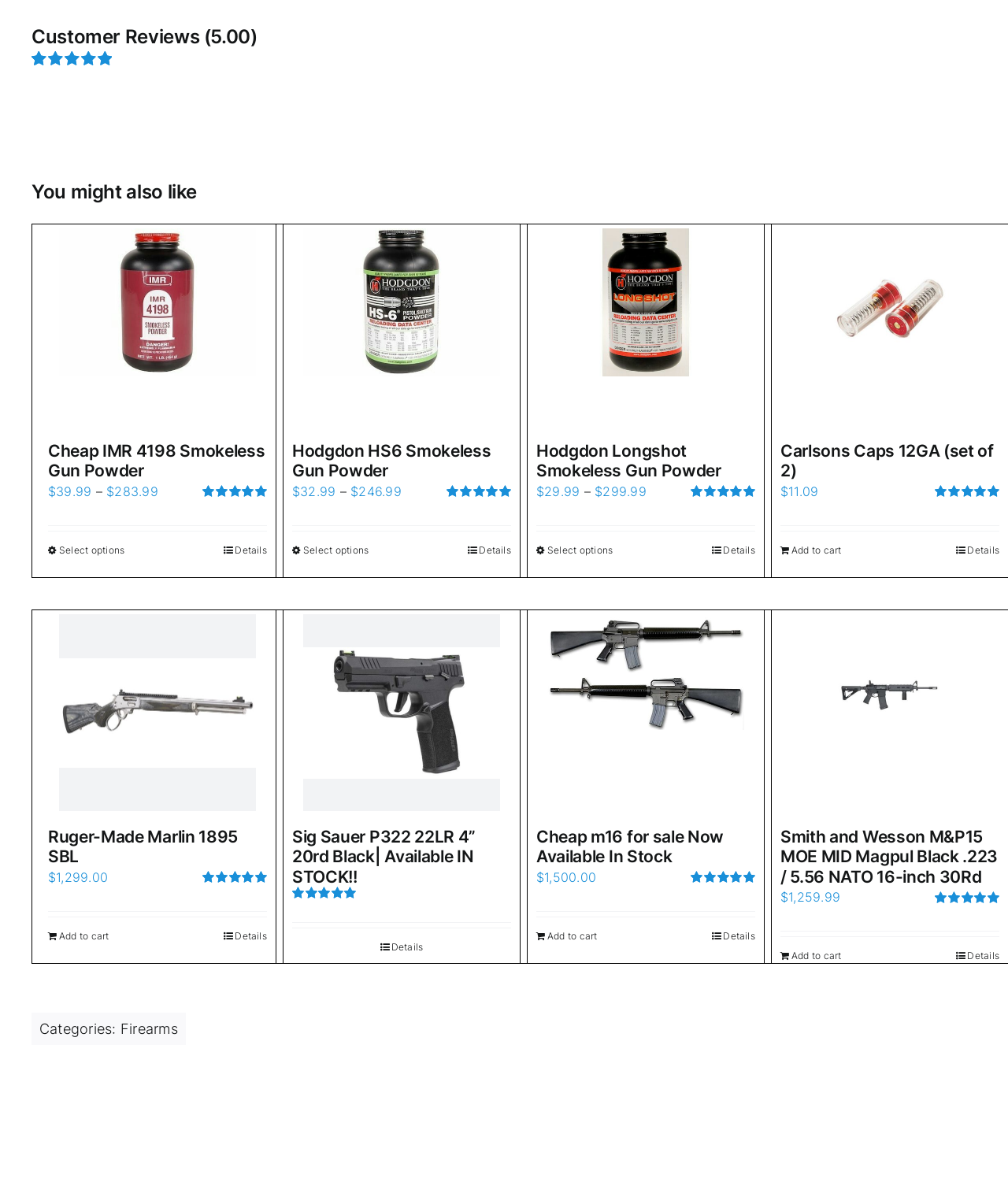Please locate the bounding box coordinates of the element that needs to be clicked to achieve the following instruction: "Browse Firearms category". The coordinates should be four float numbers between 0 and 1, i.e., [left, top, right, bottom].

[0.119, 0.866, 0.176, 0.881]